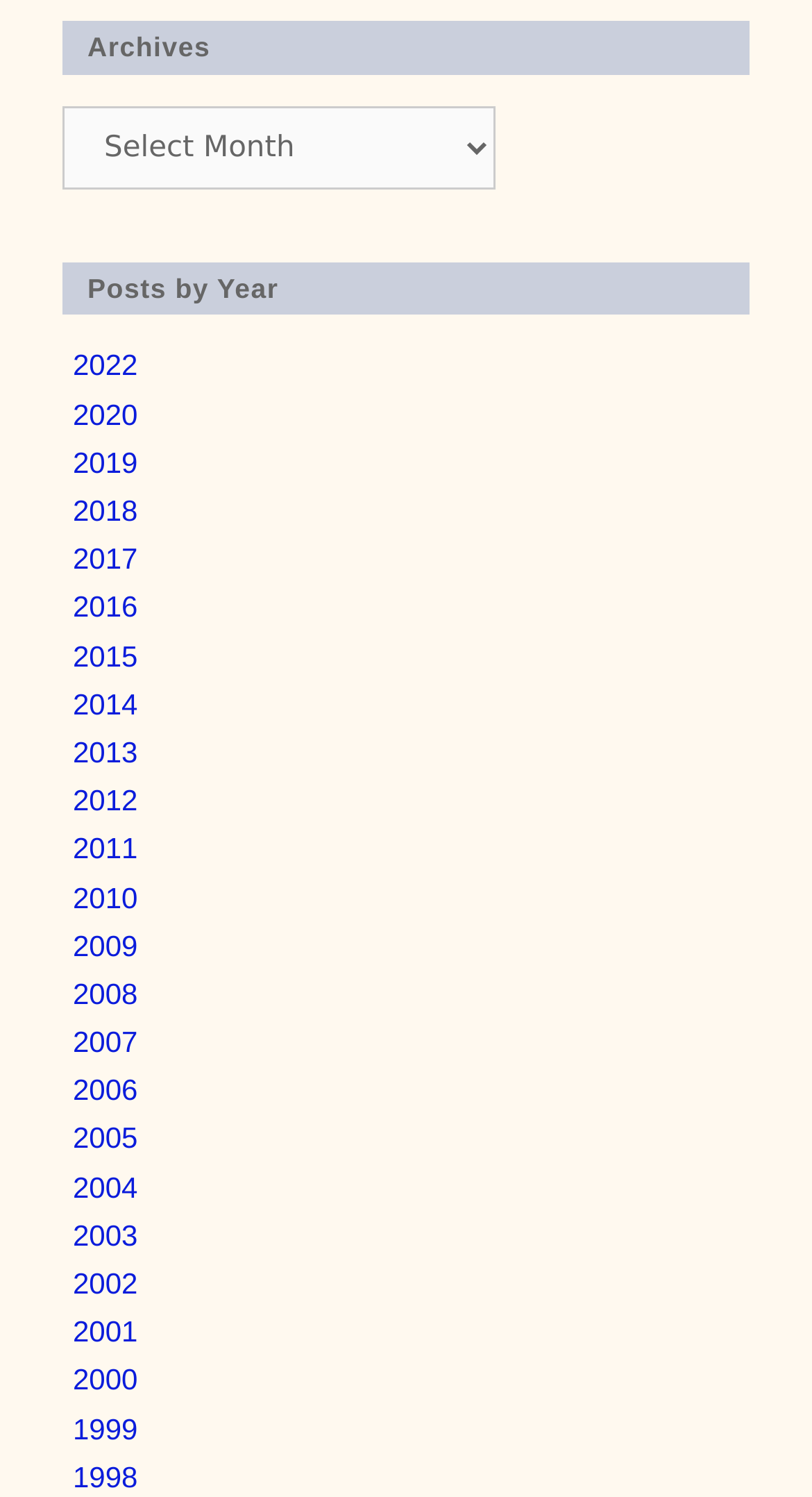What is the category of posts that can be accessed from this webpage?
Refer to the image and offer an in-depth and detailed answer to the question.

The webpage is categorized under 'Archives', which is evident from the heading at the top of the page. The links below it allow users to access posts from different years, which are also categorized under 'Archives'.